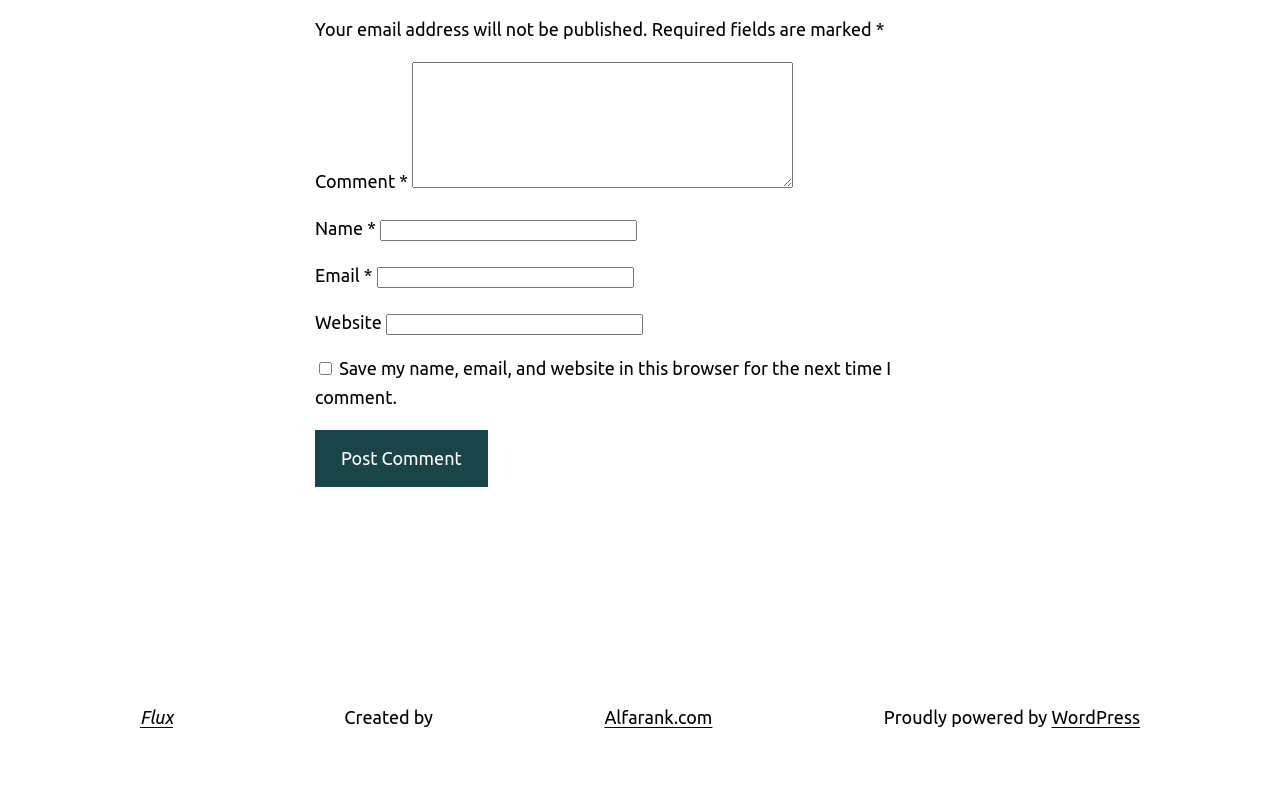Identify the bounding box coordinates for the element you need to click to achieve the following task: "Visit the Flux website". Provide the bounding box coordinates as four float numbers between 0 and 1, in the form [left, top, right, bottom].

[0.109, 0.888, 0.135, 0.913]